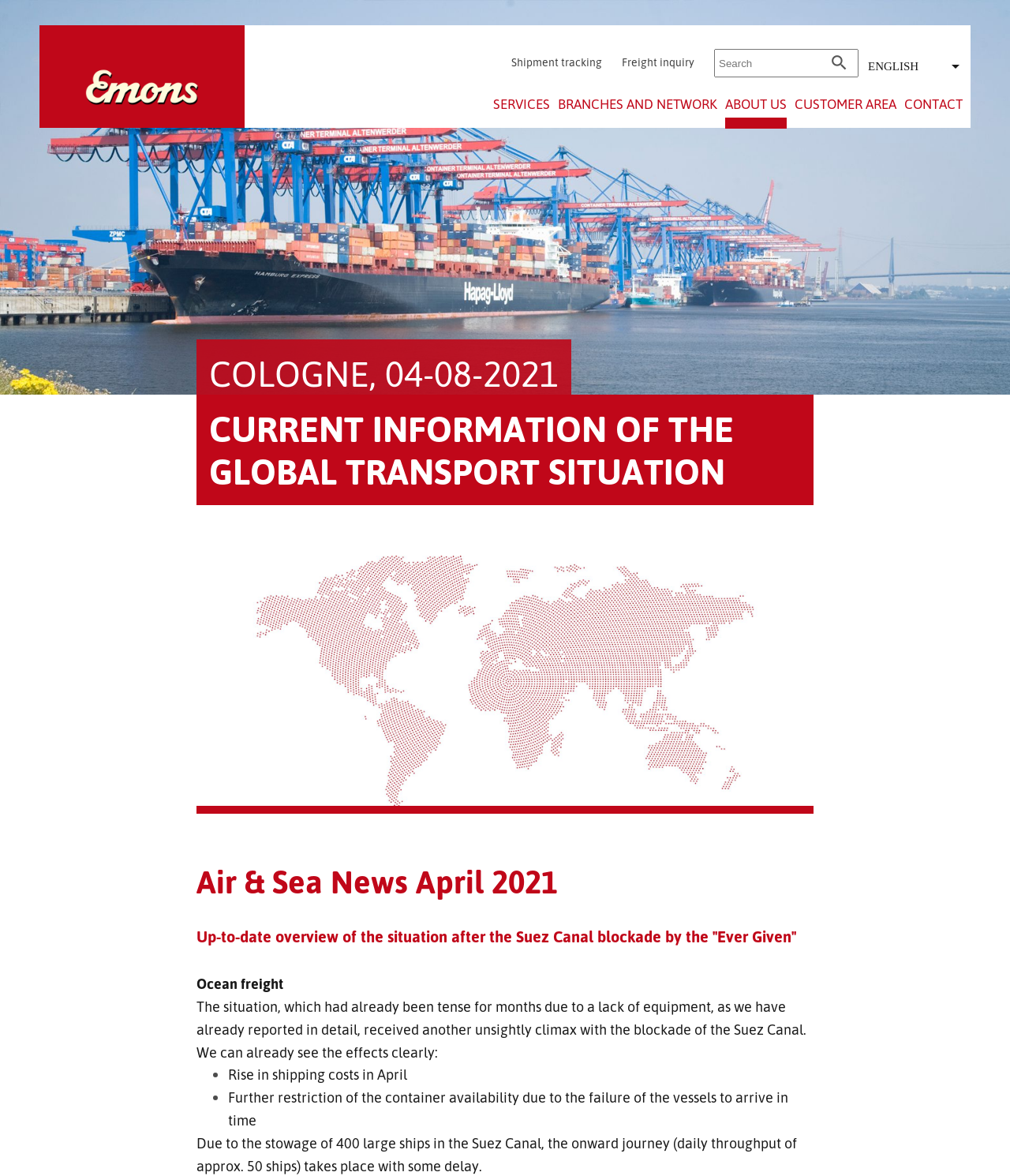Based on the element description R250 Shunt Resistor, identify the bounding box of the UI element in the given webpage screenshot. The coordinates should be in the format (top-left x, top-left y, bottom-right x, bottom-right y) and must be between 0 and 1.

None